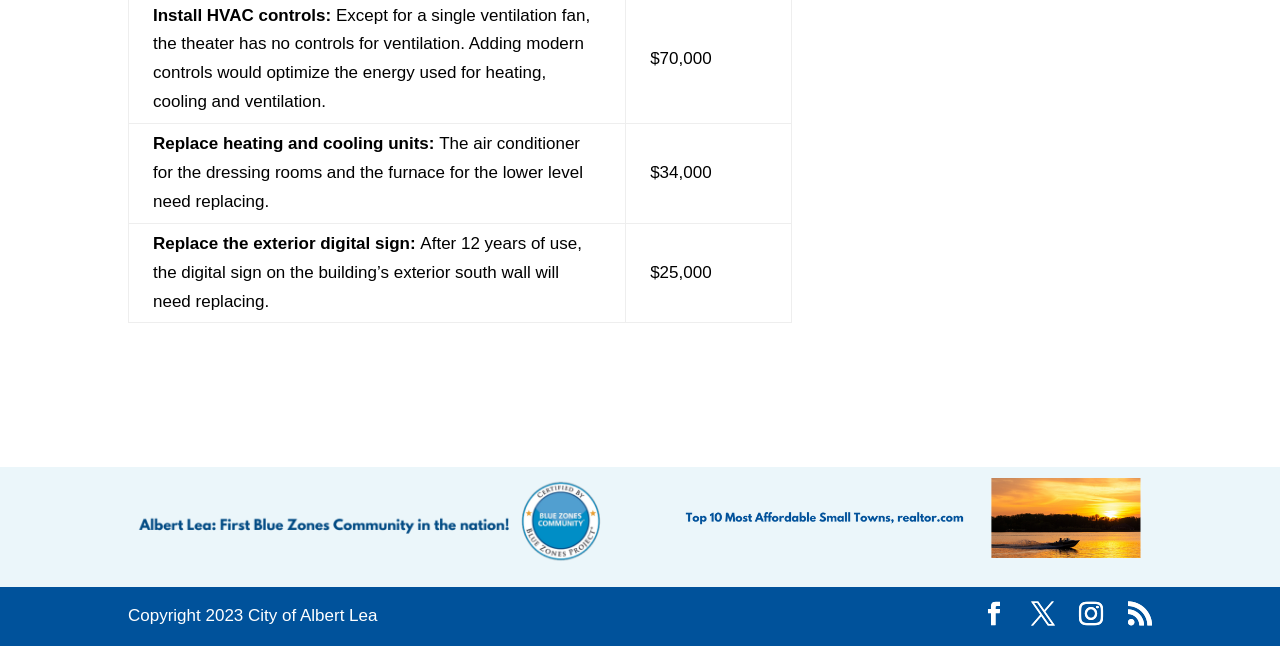What is the total cost of the two projects?
Please answer the question with a detailed and comprehensive explanation.

By examining the grid cells, I found the cost of replacing the heating and cooling units to be $34,000 and the cost of replacing the exterior digital sign to be $25,000. Therefore, the total cost of the two projects is $34,000 + $25,000 = $59,000.